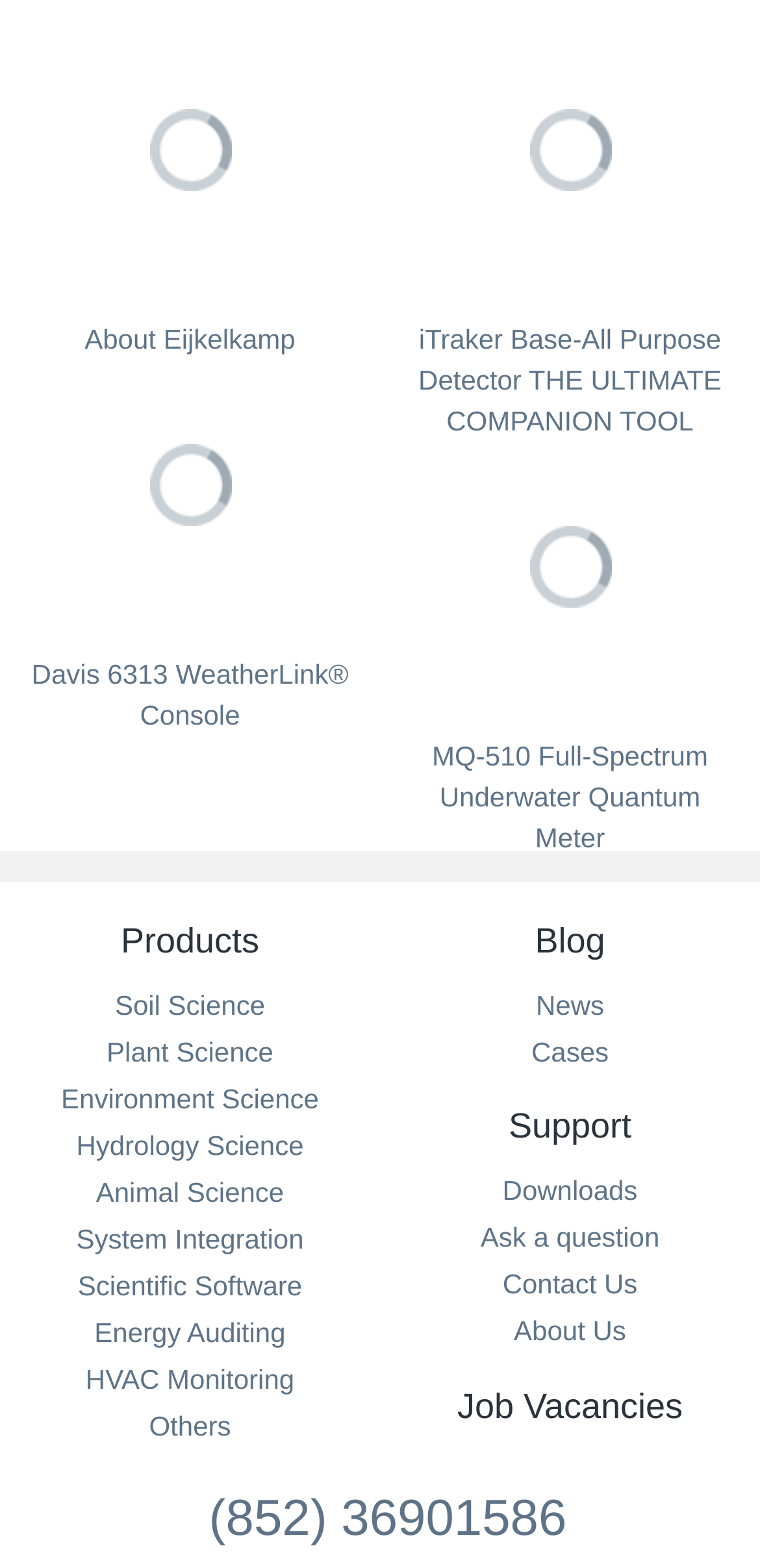From the element description Davis 6313 WeatherLink® Console, predict the bounding box coordinates of the UI element. The coordinates must be specified in the format (top-left x, top-left y, bottom-right x, bottom-right y) and should be within the 0 to 1 range.

[0.042, 0.369, 0.458, 0.415]